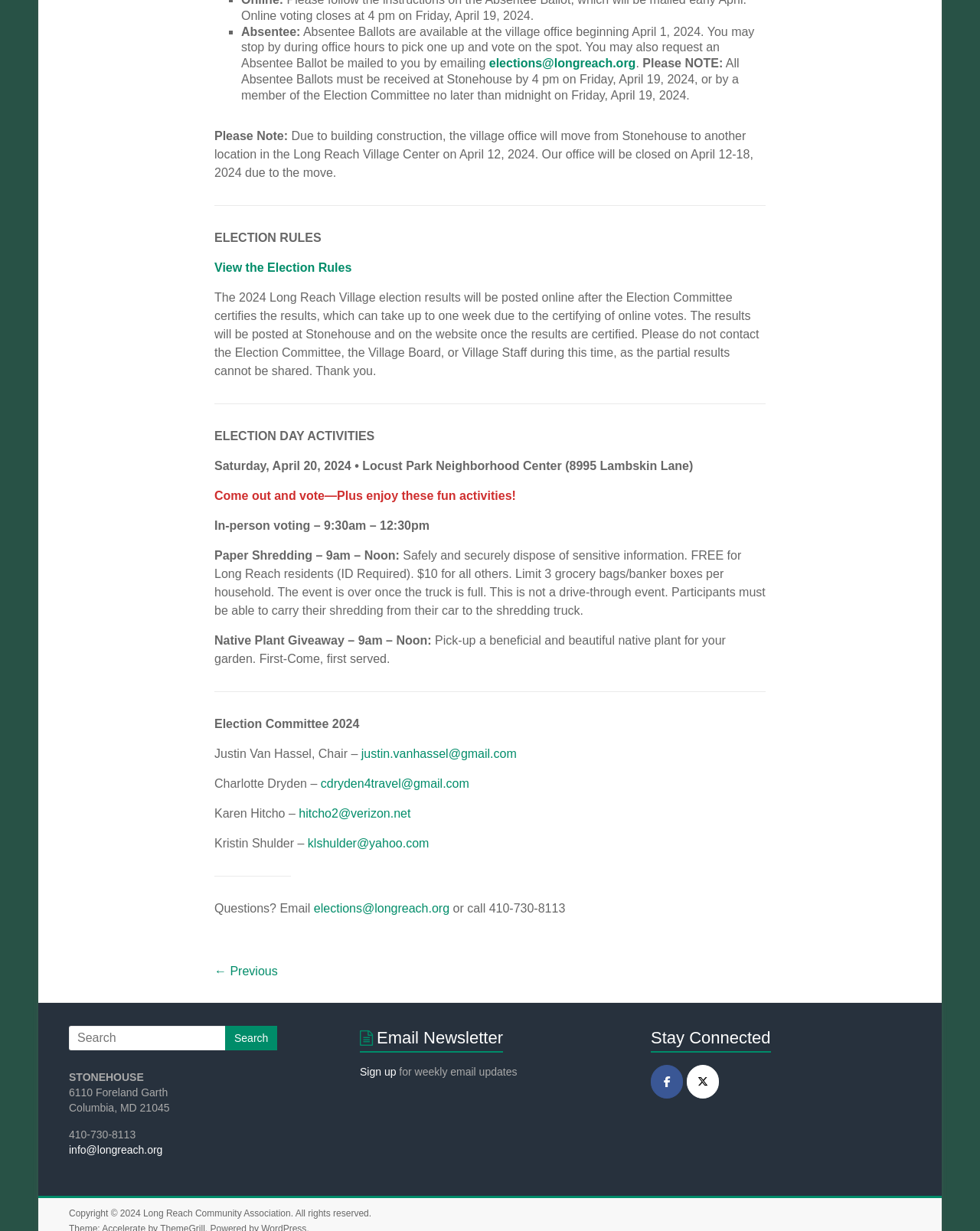Please find the bounding box coordinates of the section that needs to be clicked to achieve this instruction: "Search".

[0.23, 0.833, 0.283, 0.853]